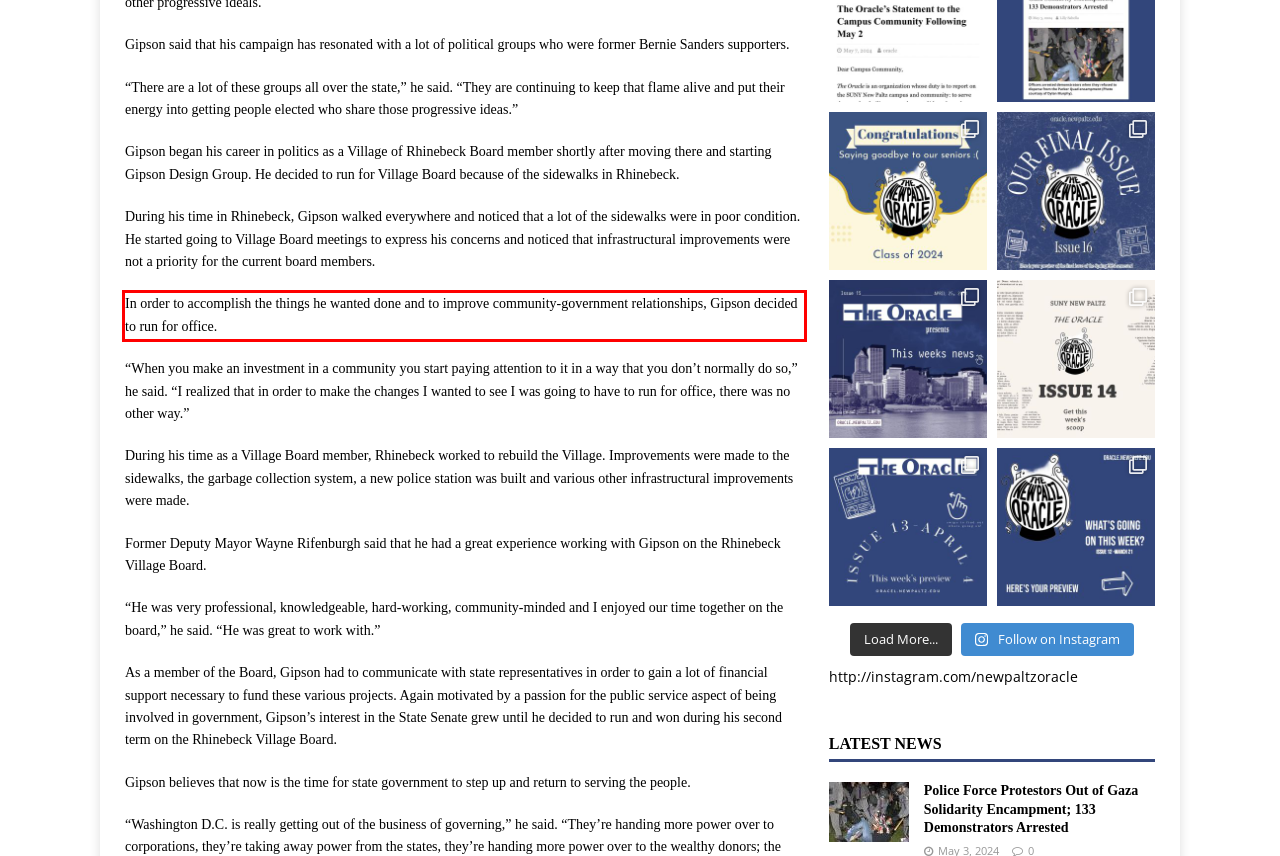Observe the screenshot of the webpage that includes a red rectangle bounding box. Conduct OCR on the content inside this red bounding box and generate the text.

In order to accomplish the things he wanted done and to improve community-government relationships, Gipson decided to run for office.